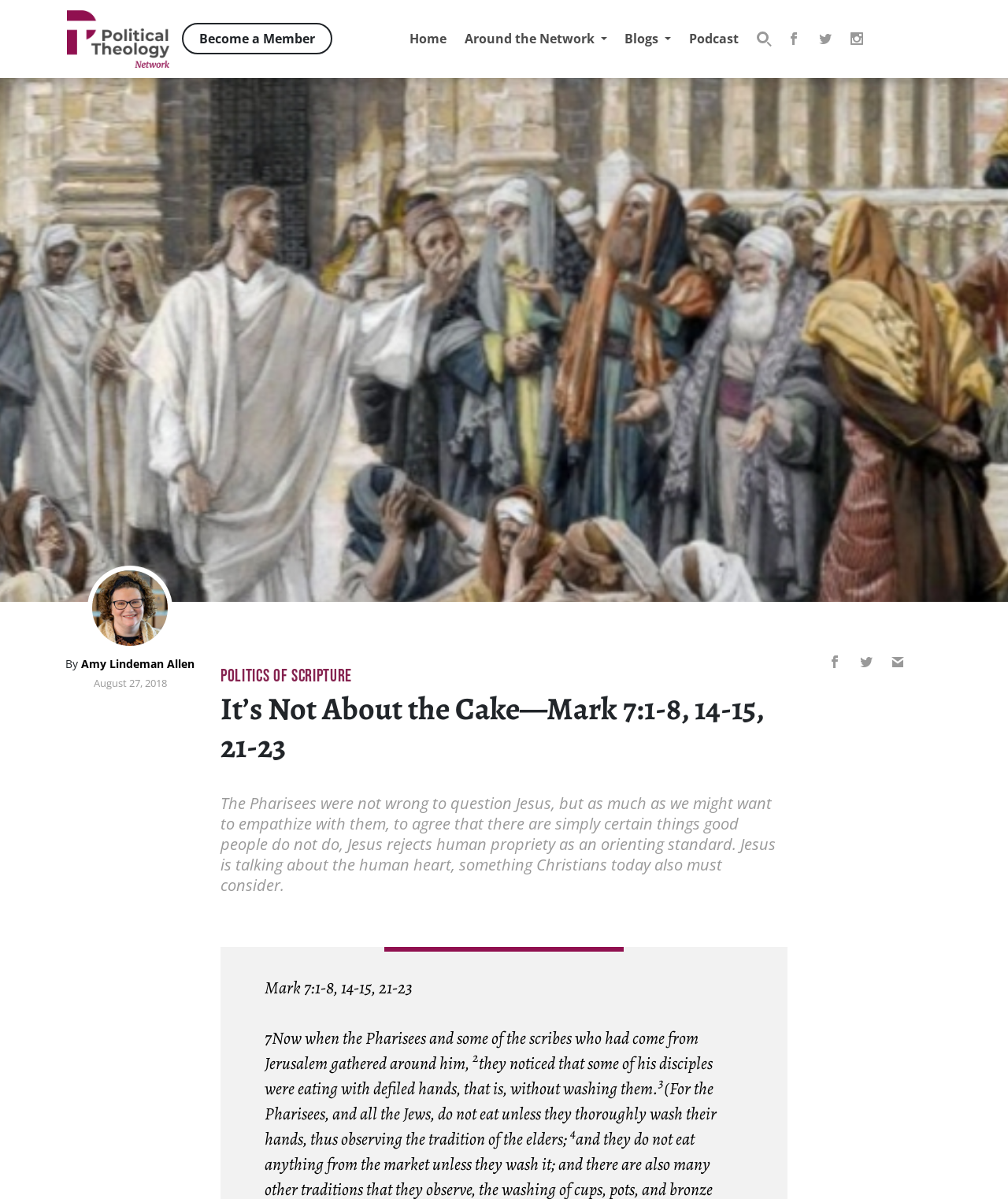Highlight the bounding box coordinates of the region I should click on to meet the following instruction: "Scroll back to top".

None